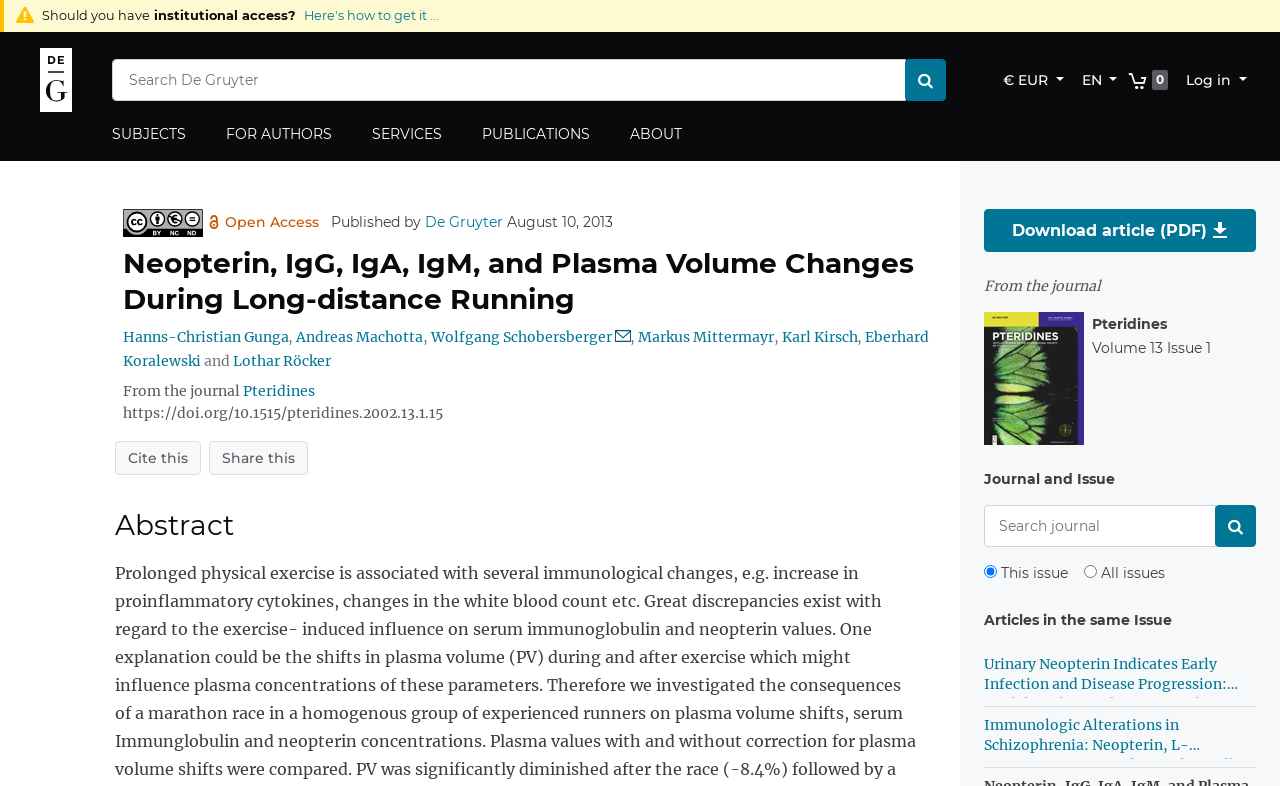Using the provided element description: "Volume 13 Issue 1", determine the bounding box coordinates of the corresponding UI element in the screenshot.

[0.853, 0.431, 0.946, 0.454]